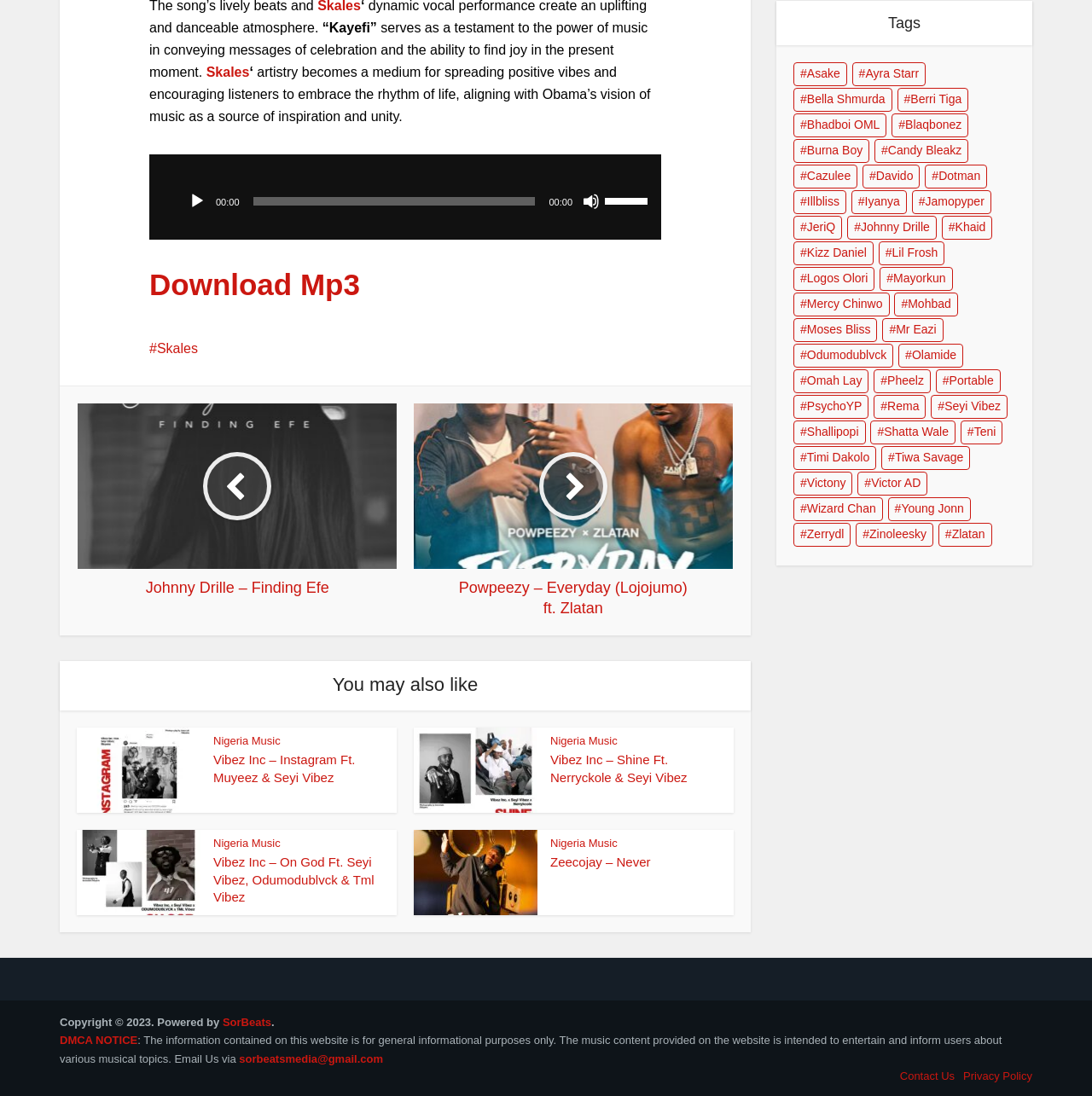Locate the bounding box coordinates of the region to be clicked to comply with the following instruction: "Check out Vibez Inc – Instagram Ft. Muyeez & Seyi Vibez". The coordinates must be four float numbers between 0 and 1, in the form [left, top, right, bottom].

[0.07, 0.664, 0.184, 0.742]